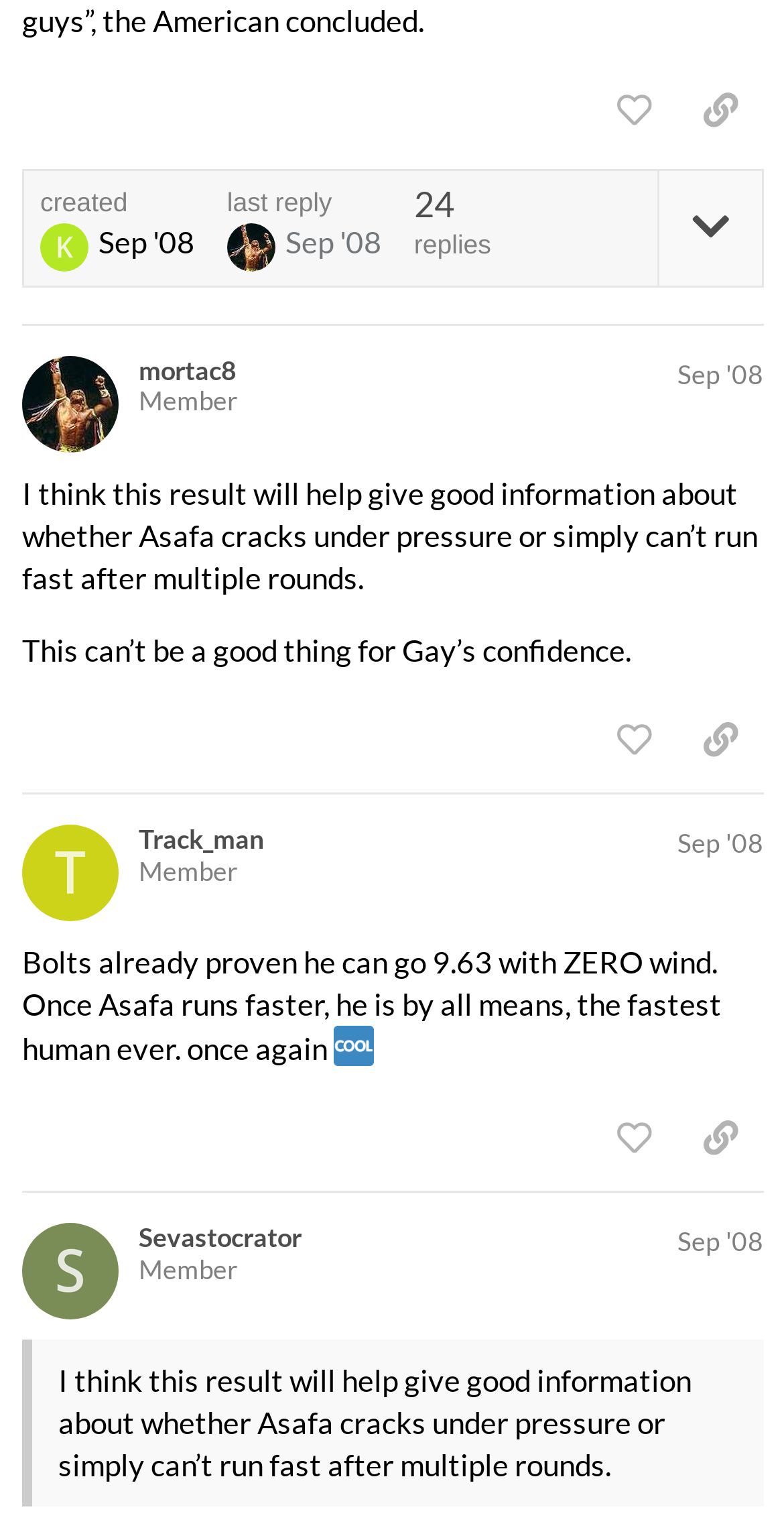Determine the bounding box coordinates for the HTML element mentioned in the following description: "617-429-0346". The coordinates should be a list of four floats ranging from 0 to 1, represented as [left, top, right, bottom].

None